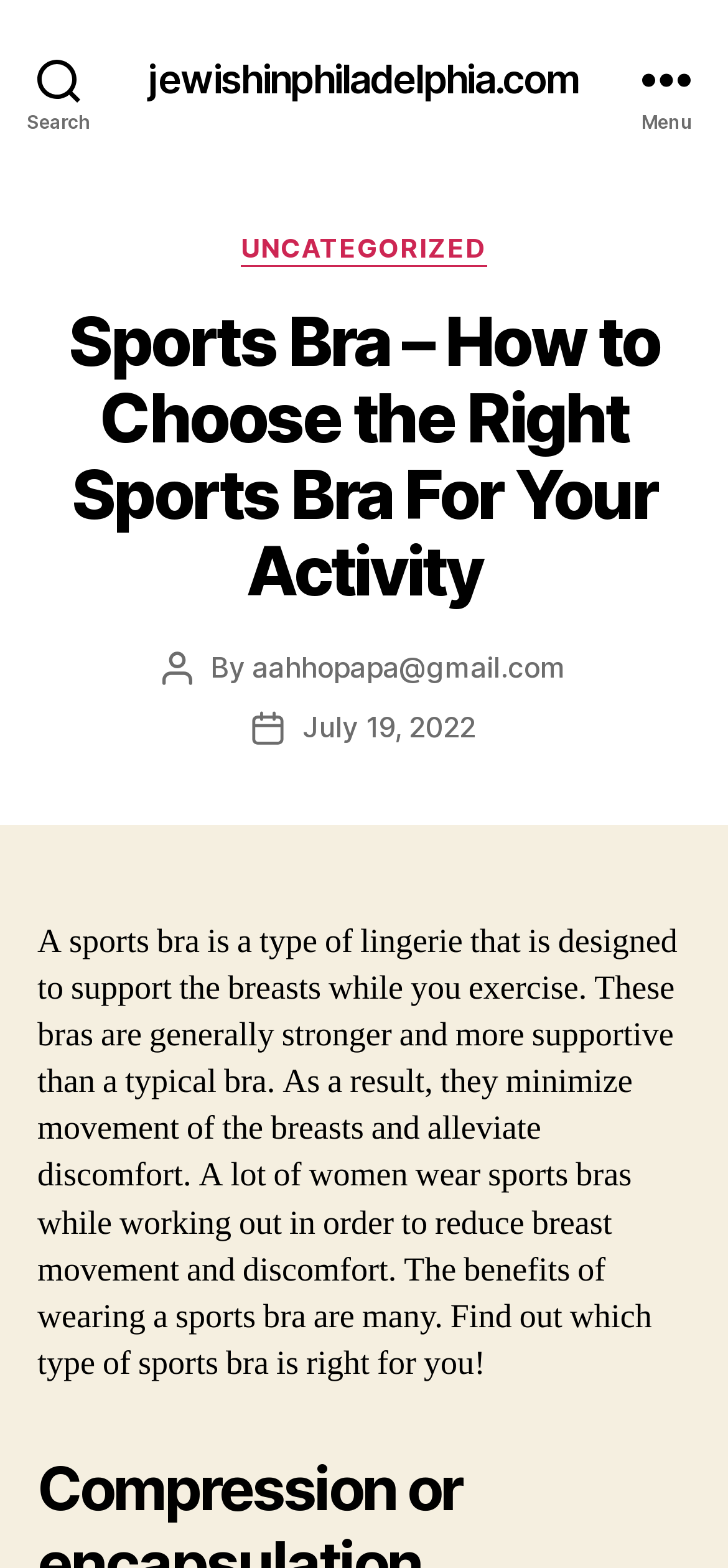Provide a thorough description of this webpage.

The webpage is about sports bras, specifically how to choose the right one for your activity. At the top left corner, there is a search button. Next to it, there is a link to the website "jewishinphiladelphia.com". On the top right corner, there is a menu button. 

Below the top section, there is a header section that takes up most of the width of the page. Within this section, there are several elements. On the left side, there is a category section with the title "Categories" and a link to "UNCATEGORIZED". On the right side, there is a heading that reads "Sports Bra – How to Choose the Right Sports Bra For Your Activity". 

Below the heading, there is a section that displays the post author information, including the text "Post author", "By", and a link to the author's email address. Next to it, there is a section that displays the post date, including the text "Post date" and a link to the date "July 19, 2022". 

The main content of the webpage is a paragraph of text that explains what a sports bra is, its benefits, and how it can alleviate discomfort during exercise. The text is located below the post author and date information, and it takes up most of the width of the page.